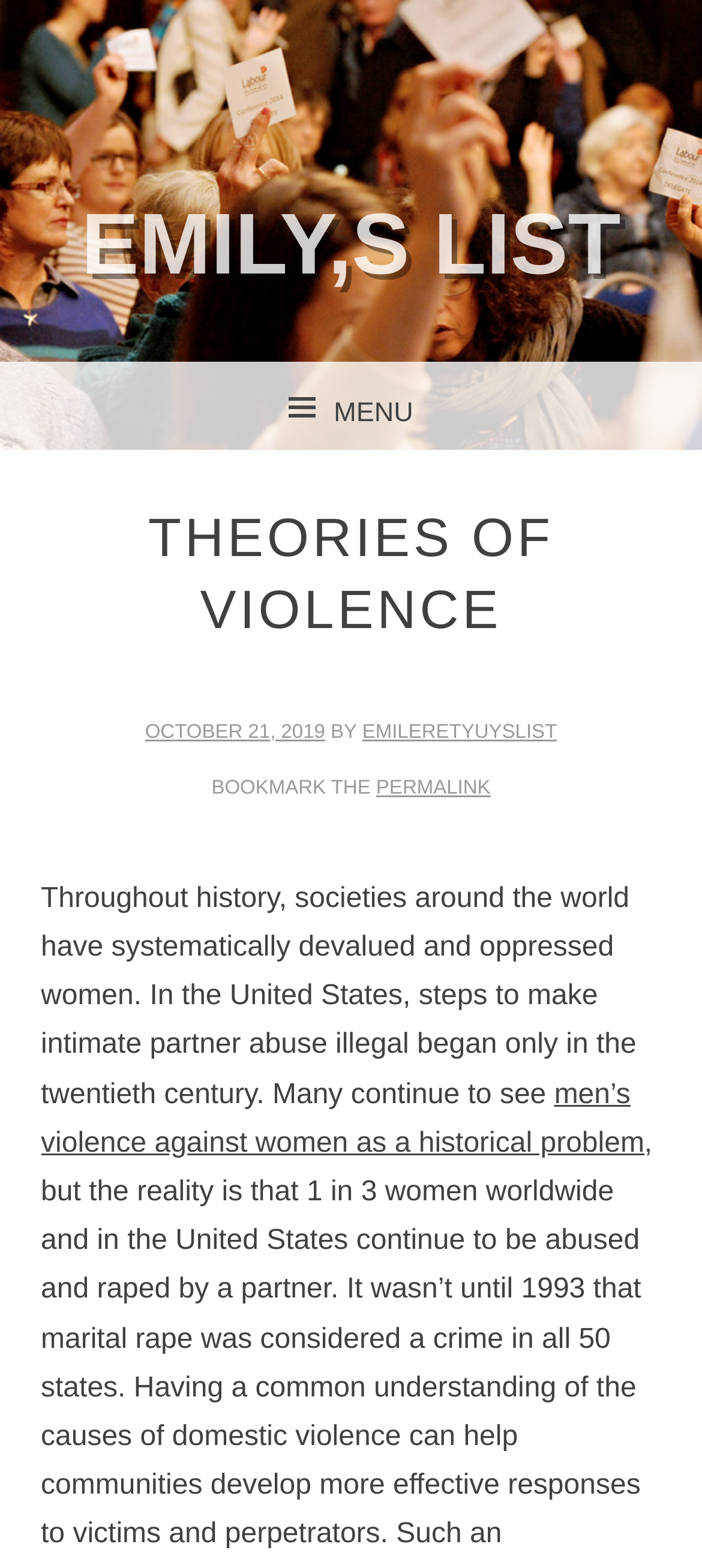Bounding box coordinates are to be given in the format (top-left x, top-left y, bottom-right x, bottom-right y). All values must be floating point numbers between 0 and 1. Provide the bounding box coordinate for the UI element described as: Emily,s list

[0.116, 0.126, 0.884, 0.187]